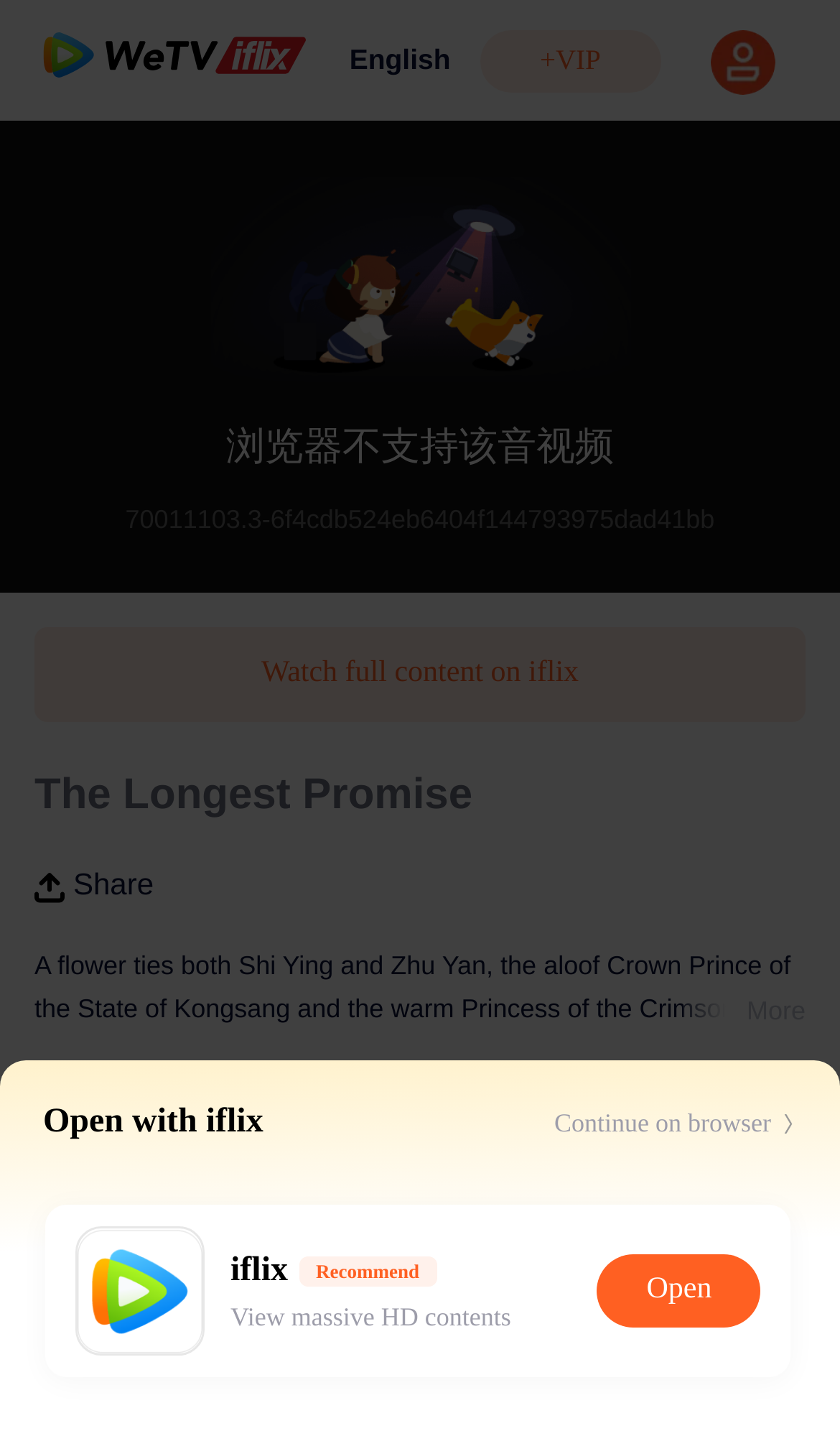Your task is to find and give the main heading text of the webpage.

The Longest Promise